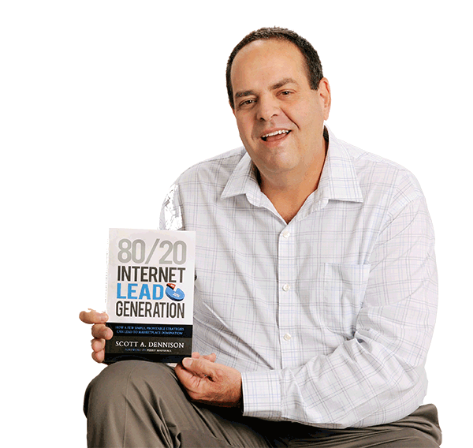What is the focus of the book in the image?
Please give a well-detailed answer to the question.

The book '80/20 Internet Lead Generation' implies a focus on effective strategies for generating leads through internet marketing, which is likely to resonate with business owners seeking to enhance their outreach and success.